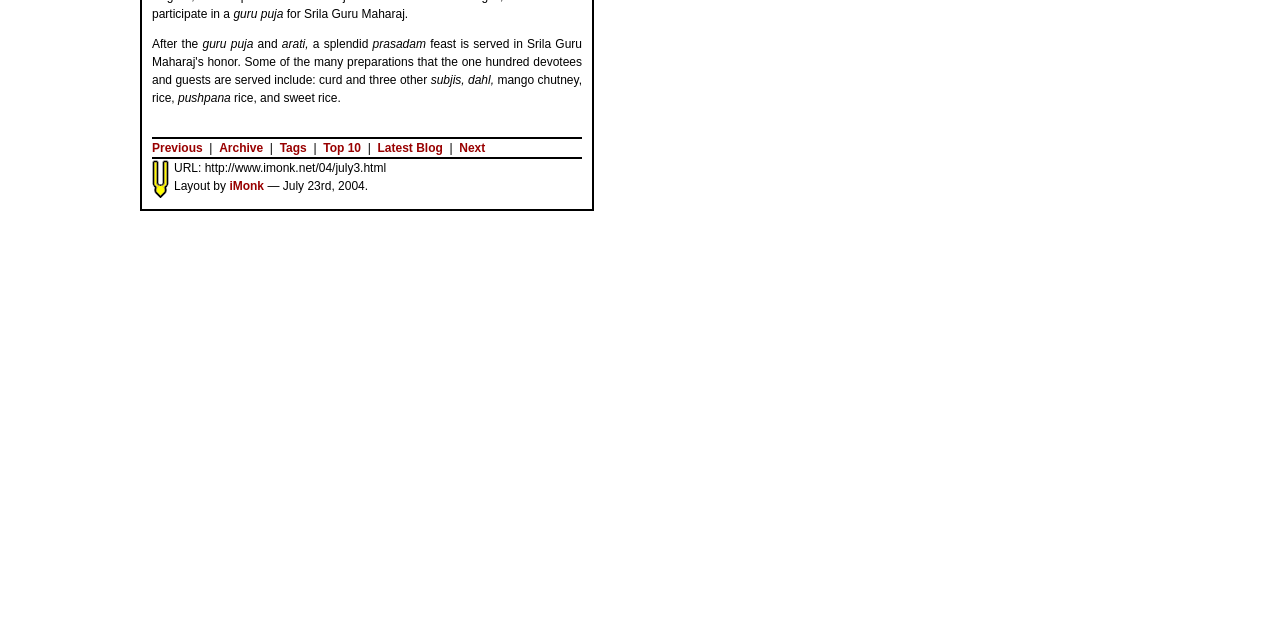Bounding box coordinates are to be given in the format (top-left x, top-left y, bottom-right x, bottom-right y). All values must be floating point numbers between 0 and 1. Provide the bounding box coordinate for the UI element described as: Home

None